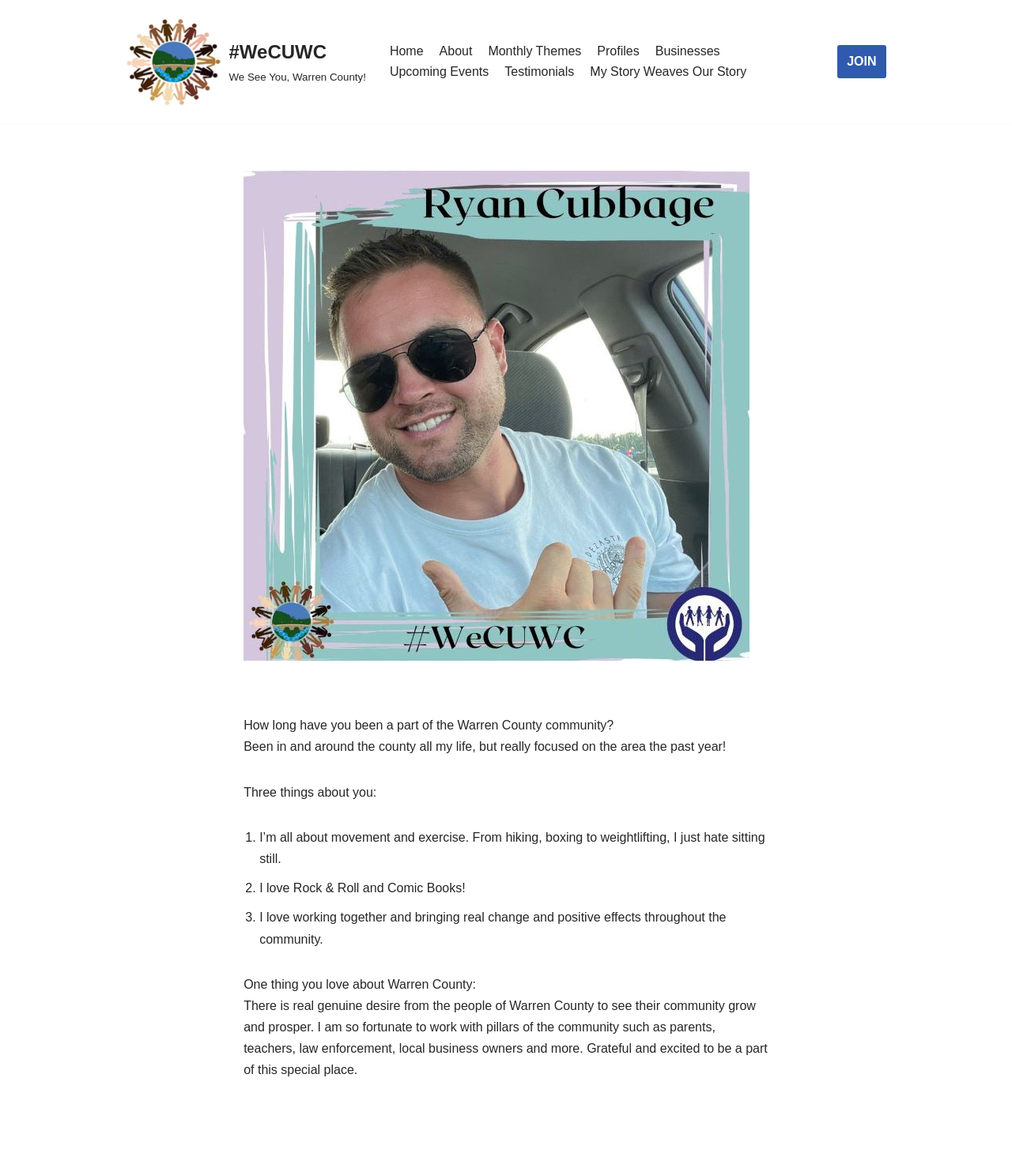Based on the image, provide a detailed and complete answer to the question: 
What is the name of the community mentioned?

The community mentioned is Warren County, which is evident from the text 'We See You, Warren County!' and the context of the webpage.